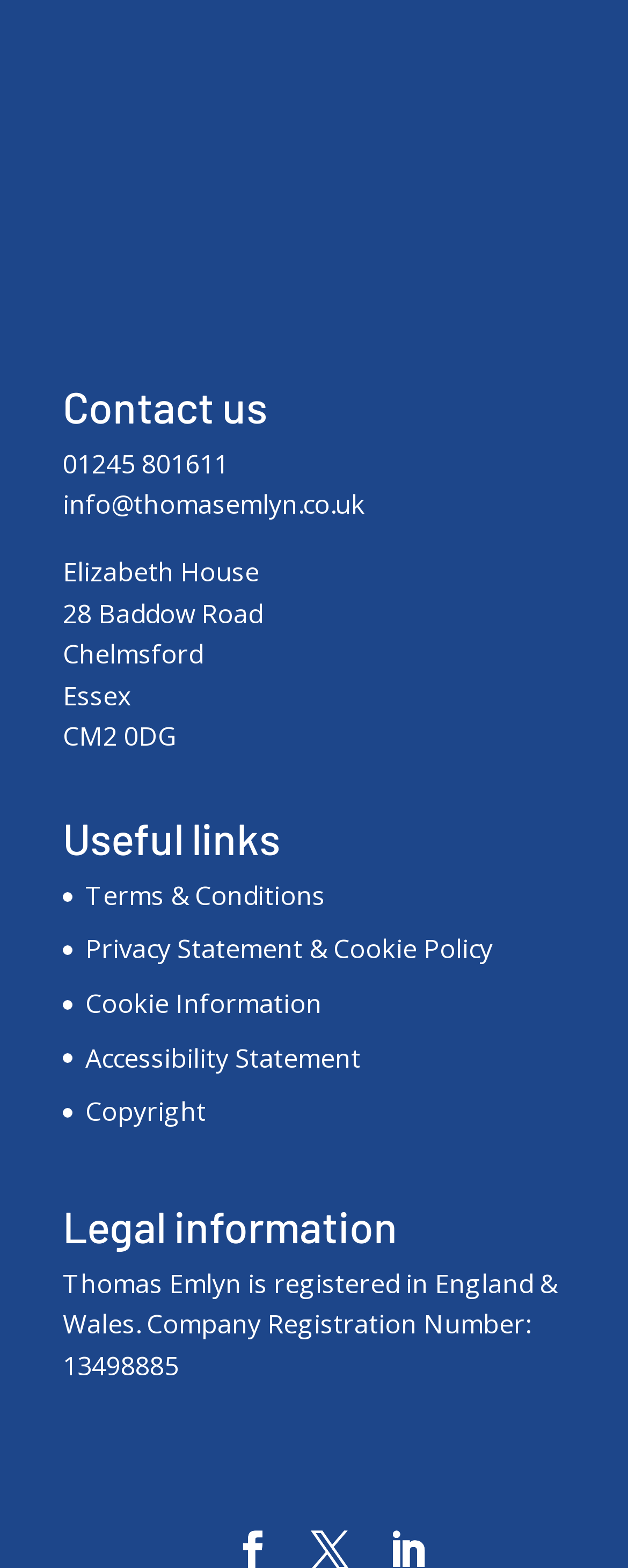Identify the bounding box coordinates for the UI element described as follows: "info@thomasemlyn.co.uk". Ensure the coordinates are four float numbers between 0 and 1, formatted as [left, top, right, bottom].

[0.1, 0.311, 0.582, 0.333]